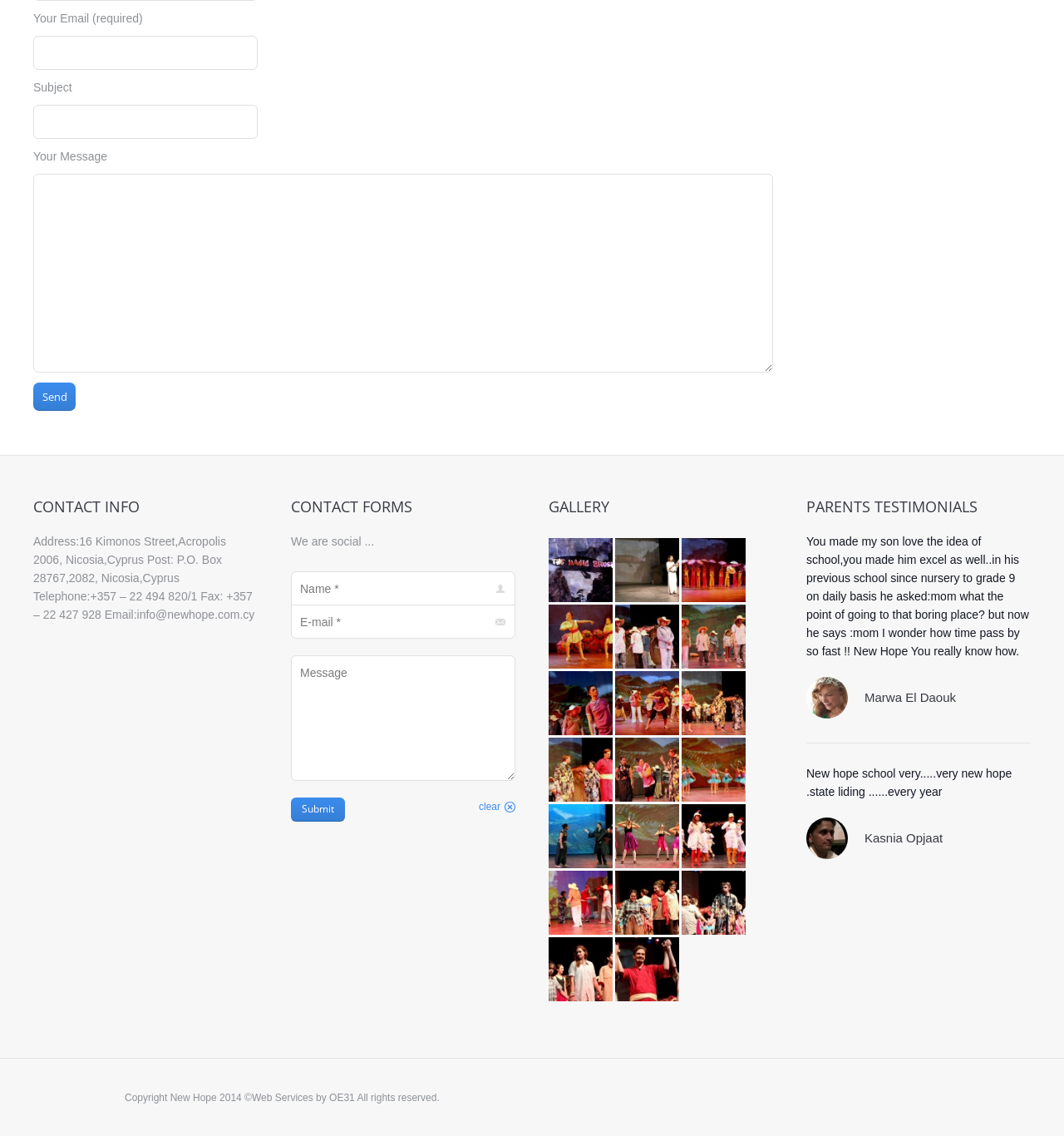Answer in one word or a short phrase: 
What is shown in the GALLERY section?

Images